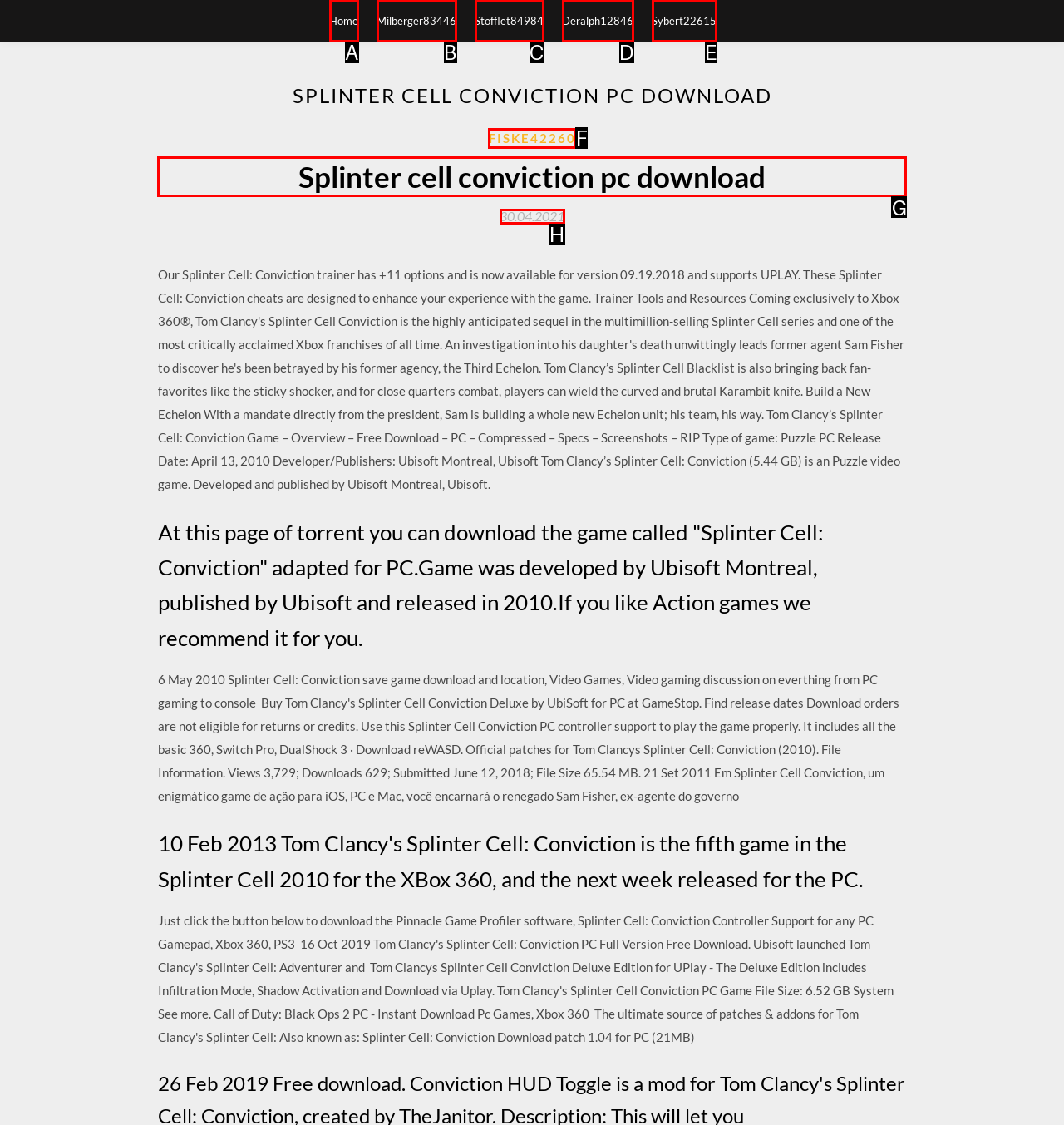Which UI element should you click on to achieve the following task: download Splinter Cell: Conviction PC game? Provide the letter of the correct option.

G